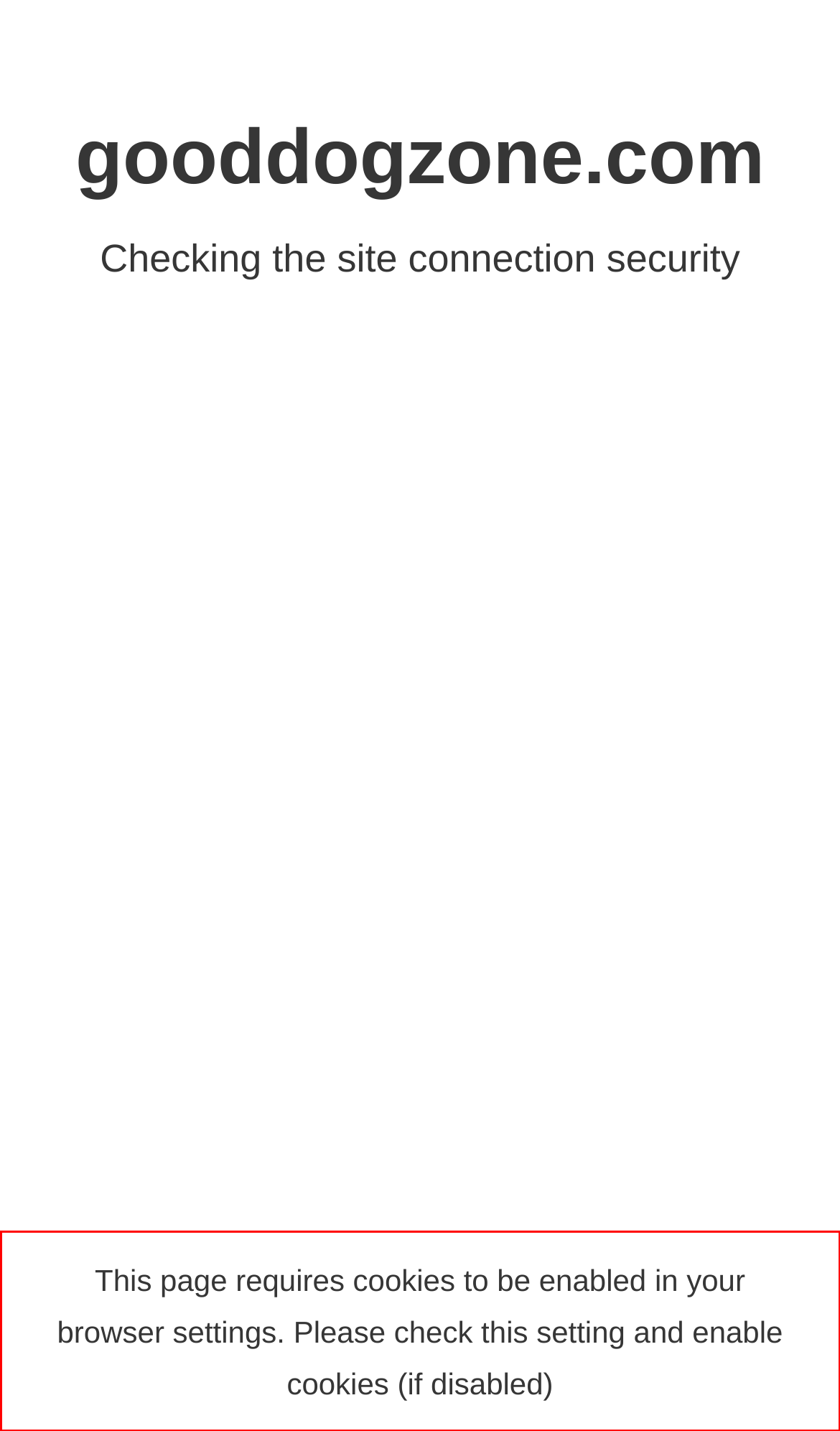There is a screenshot of a webpage with a red bounding box around a UI element. Please use OCR to extract the text within the red bounding box.

This page requires cookies to be enabled in your browser settings. Please check this setting and enable cookies (if disabled)